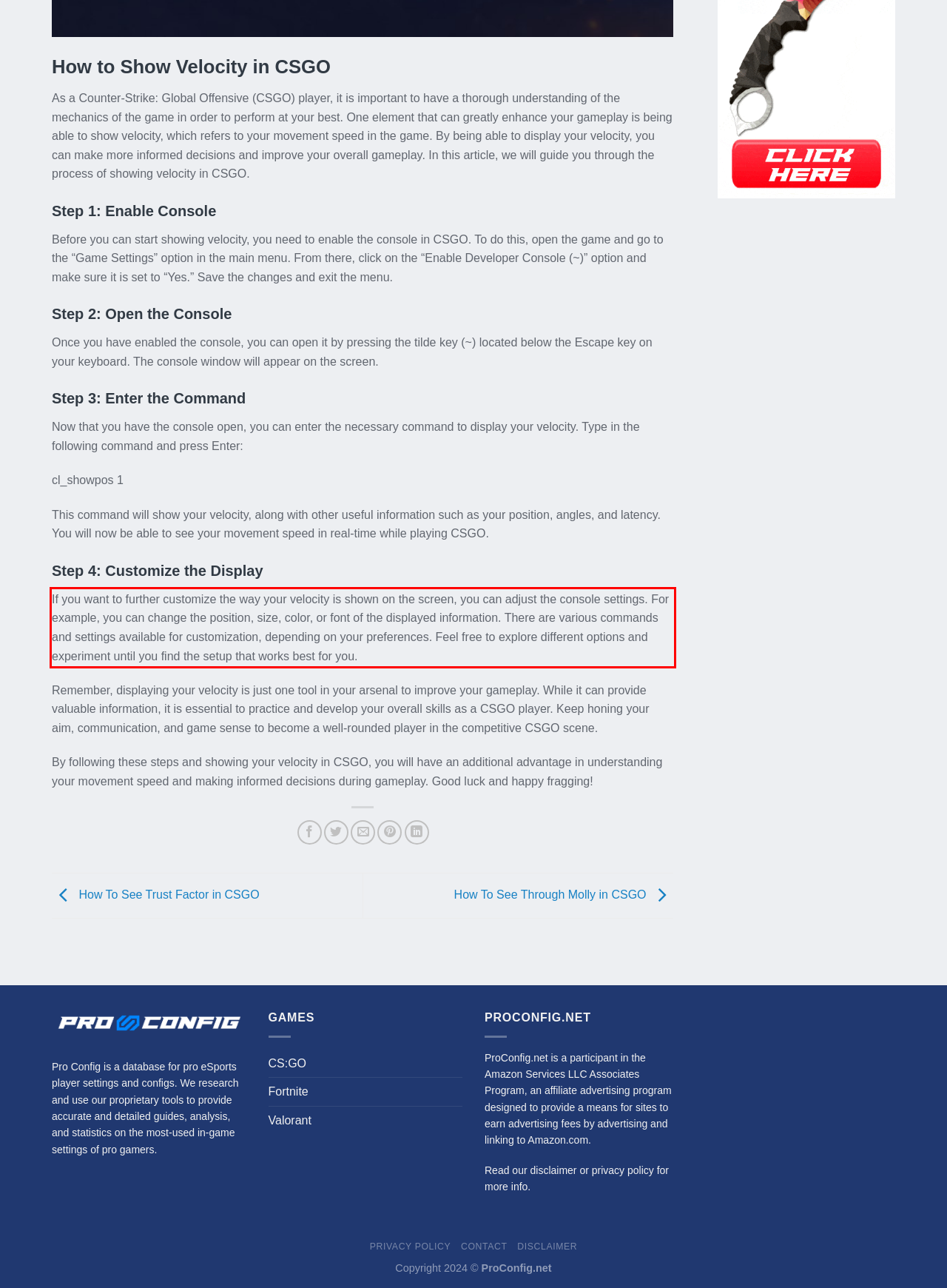You are given a screenshot with a red rectangle. Identify and extract the text within this red bounding box using OCR.

If you want to further customize the way your velocity is shown on the screen, you can adjust the console settings. For example, you can change the position, size, color, or font of the displayed information. There are various commands and settings available for customization, depending on your preferences. Feel free to explore different options and experiment until you find the setup that works best for you.